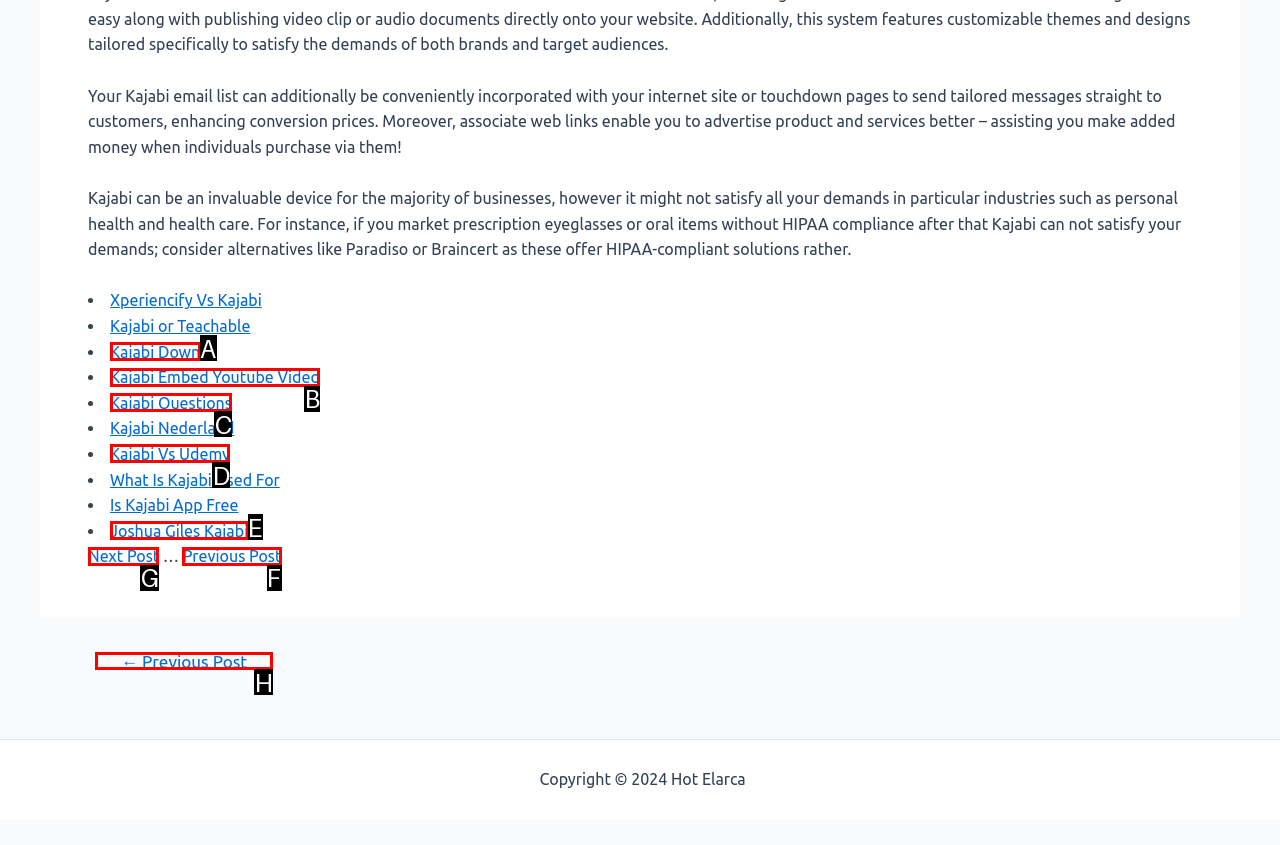Select the UI element that should be clicked to execute the following task: Visit University of Padova
Provide the letter of the correct choice from the given options.

None